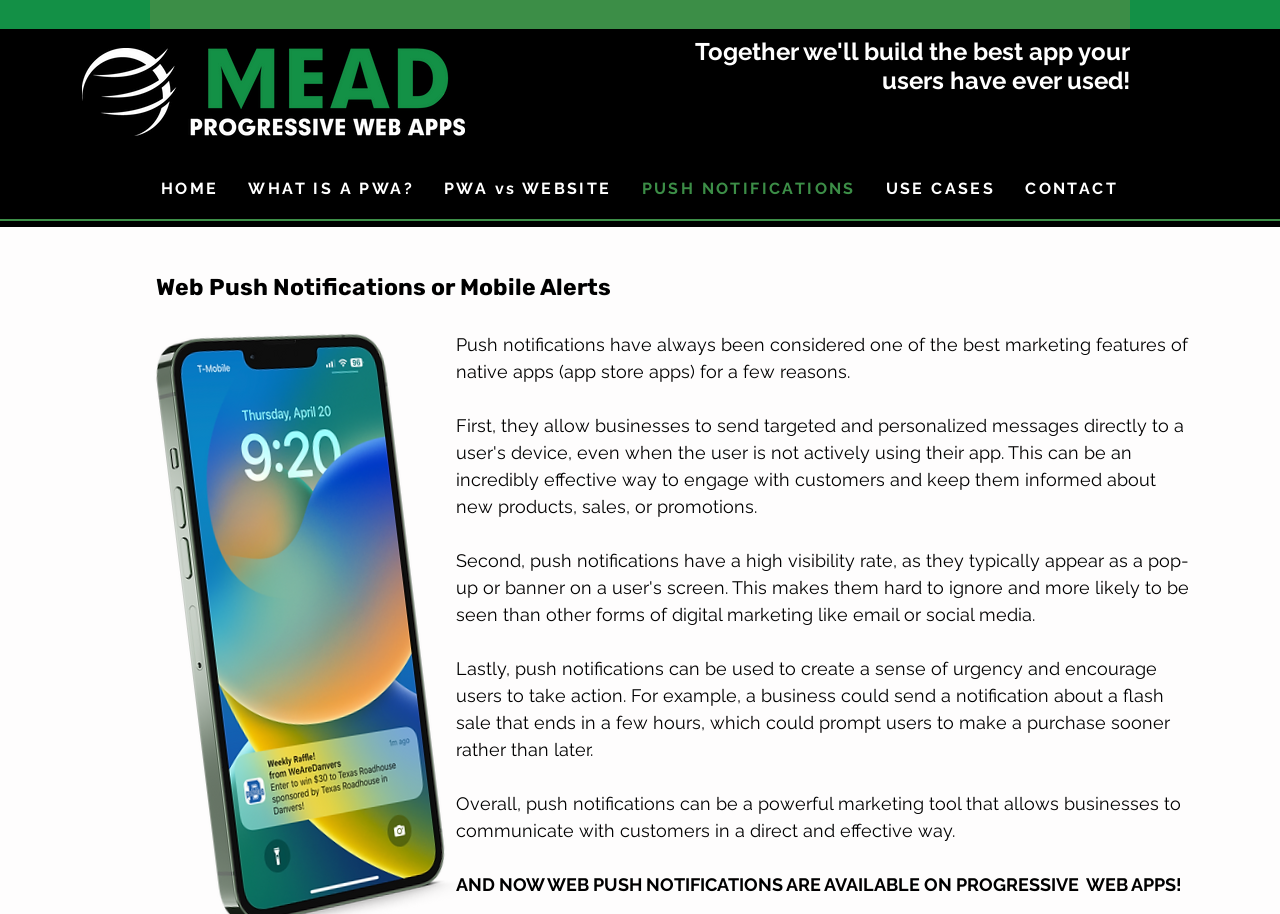Can you look at the image and give a comprehensive answer to the question:
What is the main topic of this webpage?

Based on the webpage's content, including the heading 'Together we'll build the best app your users have ever used!' and the navigation links 'WHAT IS A PWA?', 'PWA vs WEBSITE', etc., it is clear that the main topic of this webpage is Progressive Web Apps.